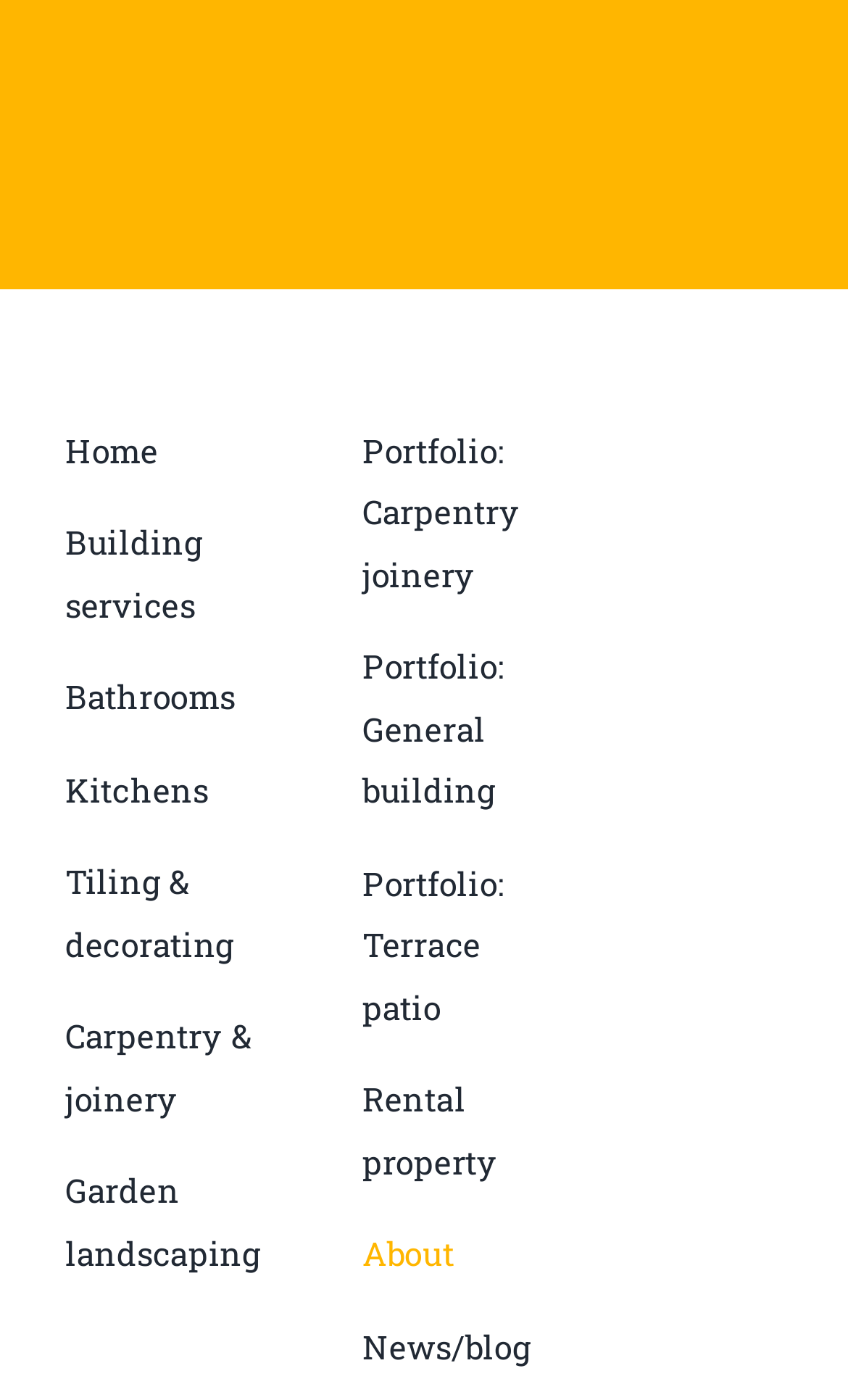Using the provided element description: "Kitchens", identify the bounding box coordinates. The coordinates should be four floats between 0 and 1 in the order [left, top, right, bottom].

[0.077, 0.542, 0.307, 0.586]